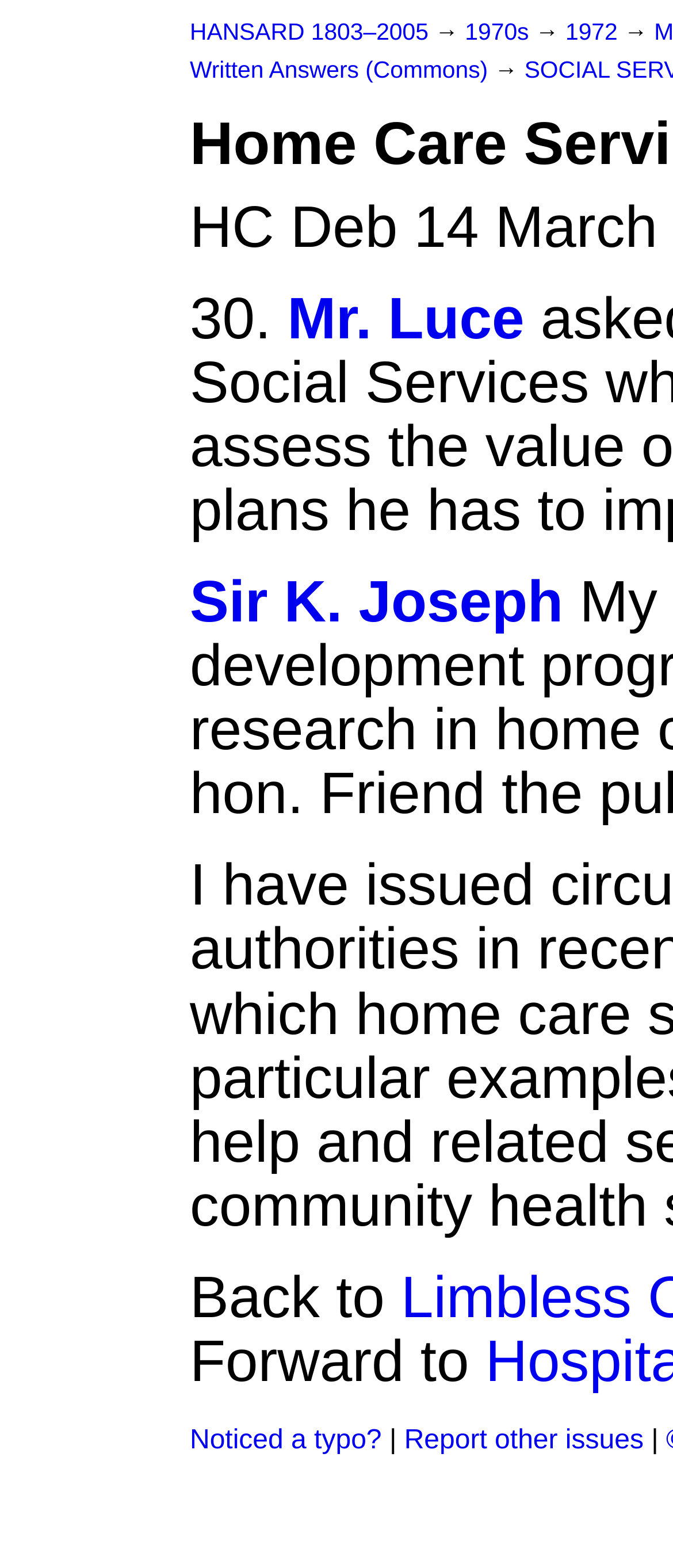Locate the bounding box of the UI element defined by this description: "HANSARD 1803–2005". The coordinates should be given as four float numbers between 0 and 1, formatted as [left, top, right, bottom].

[0.282, 0.012, 0.637, 0.029]